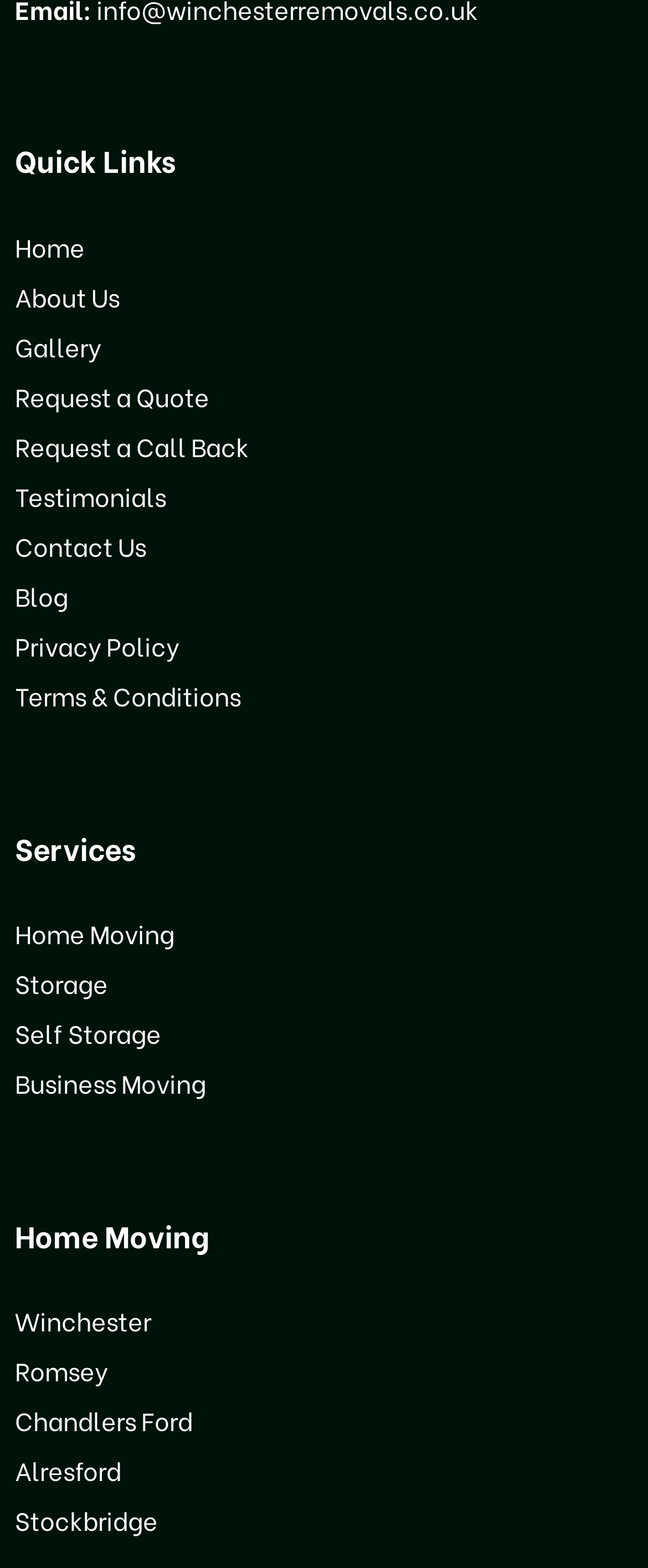Locate the bounding box coordinates of the region to be clicked to comply with the following instruction: "View Gallery". The coordinates must be four float numbers between 0 and 1, in the form [left, top, right, bottom].

[0.023, 0.204, 0.912, 0.236]